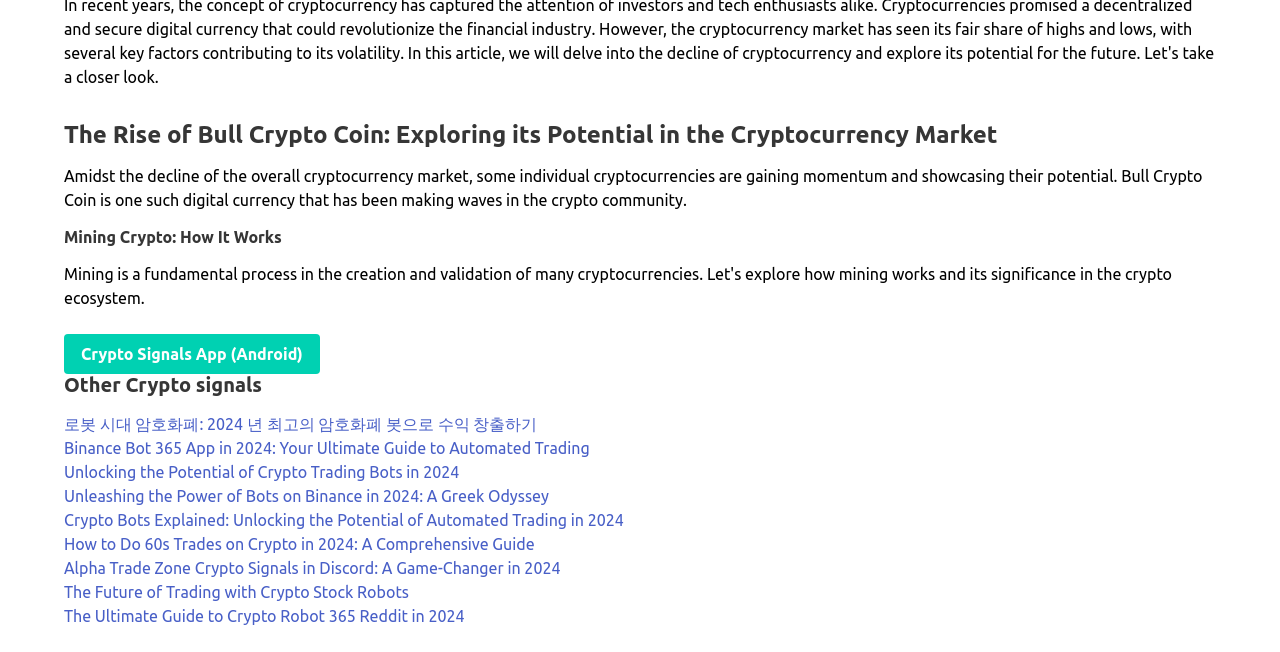How many links are there in the content section?
Please provide a comprehensive answer to the question based on the webpage screenshot.

Starting from the 'Crypto Signals App (Android)' link, there are 11 links in the content section, including '로봇 시대 암호화폐: 2024 년 최고의 암호화폐 봇으로 수익 창출하기', 'Binance Bot 365 App in 2024: Your Ultimate Guide to Automated Trading', and so on.